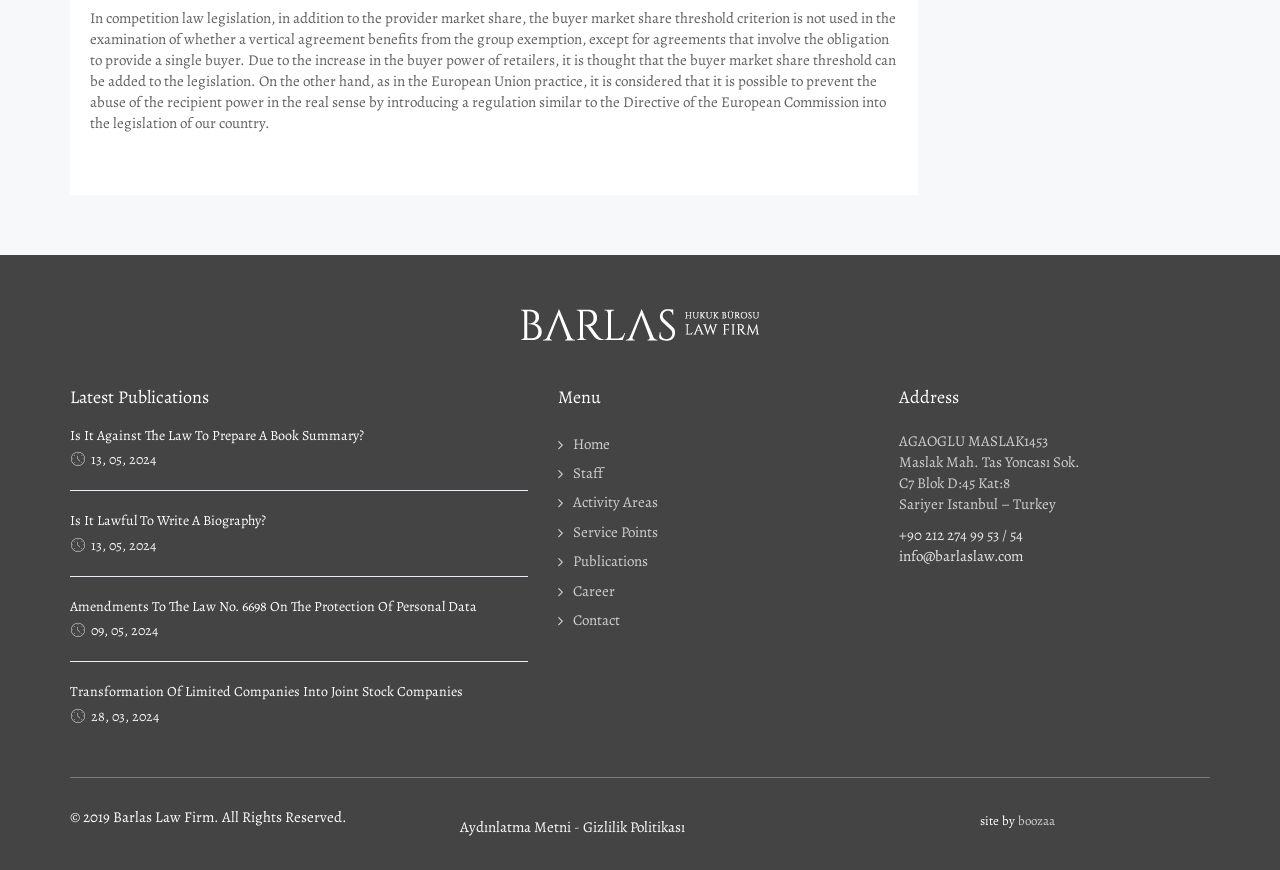What is the topic of the latest article?
Please give a detailed and elaborate answer to the question based on the image.

The latest article is listed at the top of the 'Latest Publications' section, and its title is 'Is It Against The Law To Prepare A Book Summary?'.